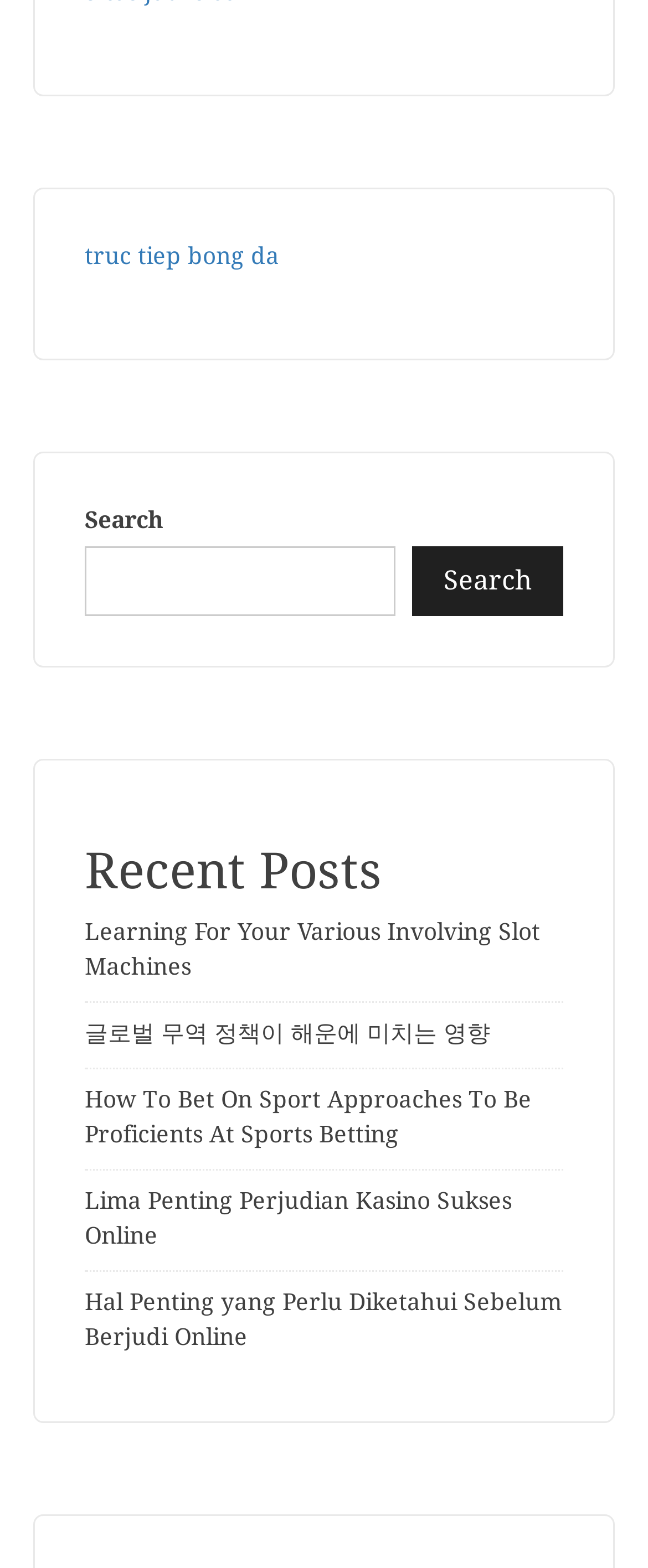Find the bounding box coordinates of the element I should click to carry out the following instruction: "check 글로벌 무역 정책이 해운에 미치는 영향".

[0.131, 0.65, 0.756, 0.667]